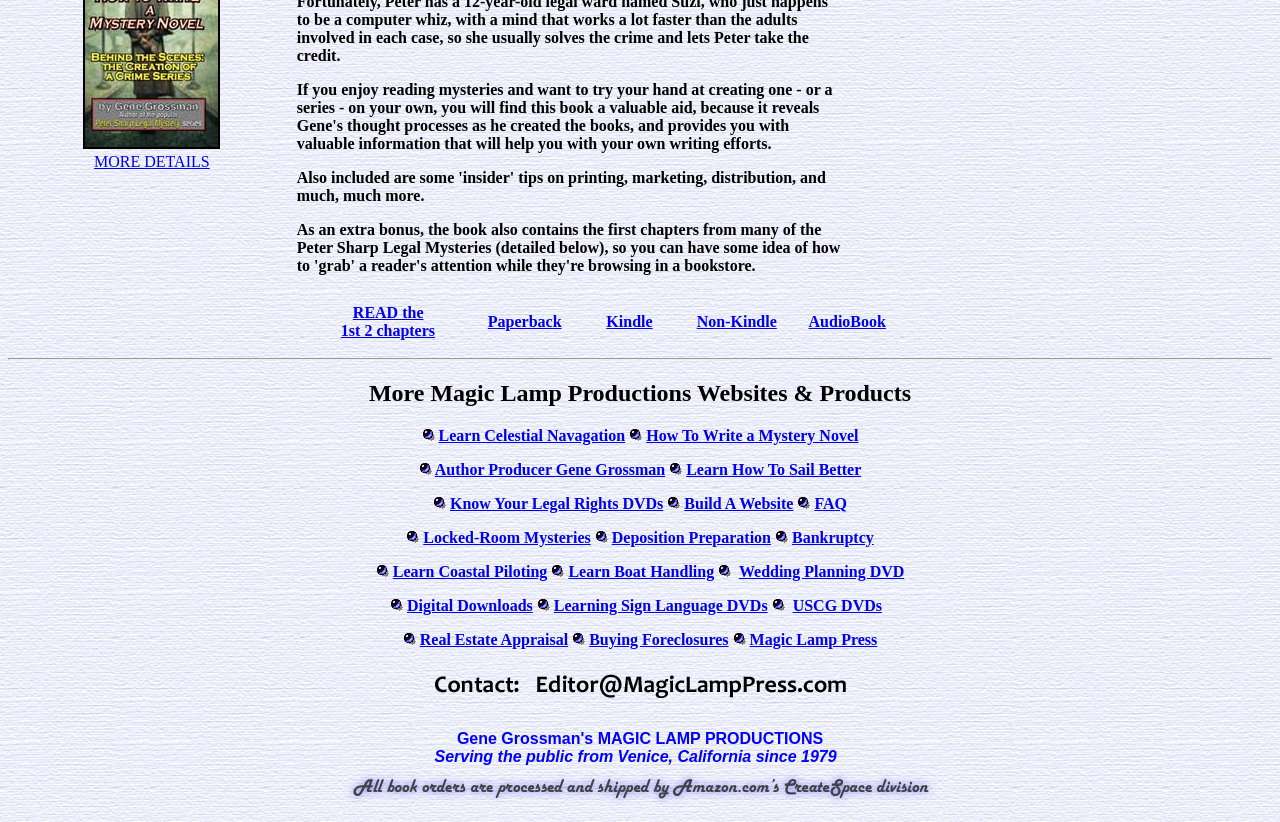What is the location of Magic Lamp Productions? Examine the screenshot and reply using just one word or a brief phrase.

Venice, California